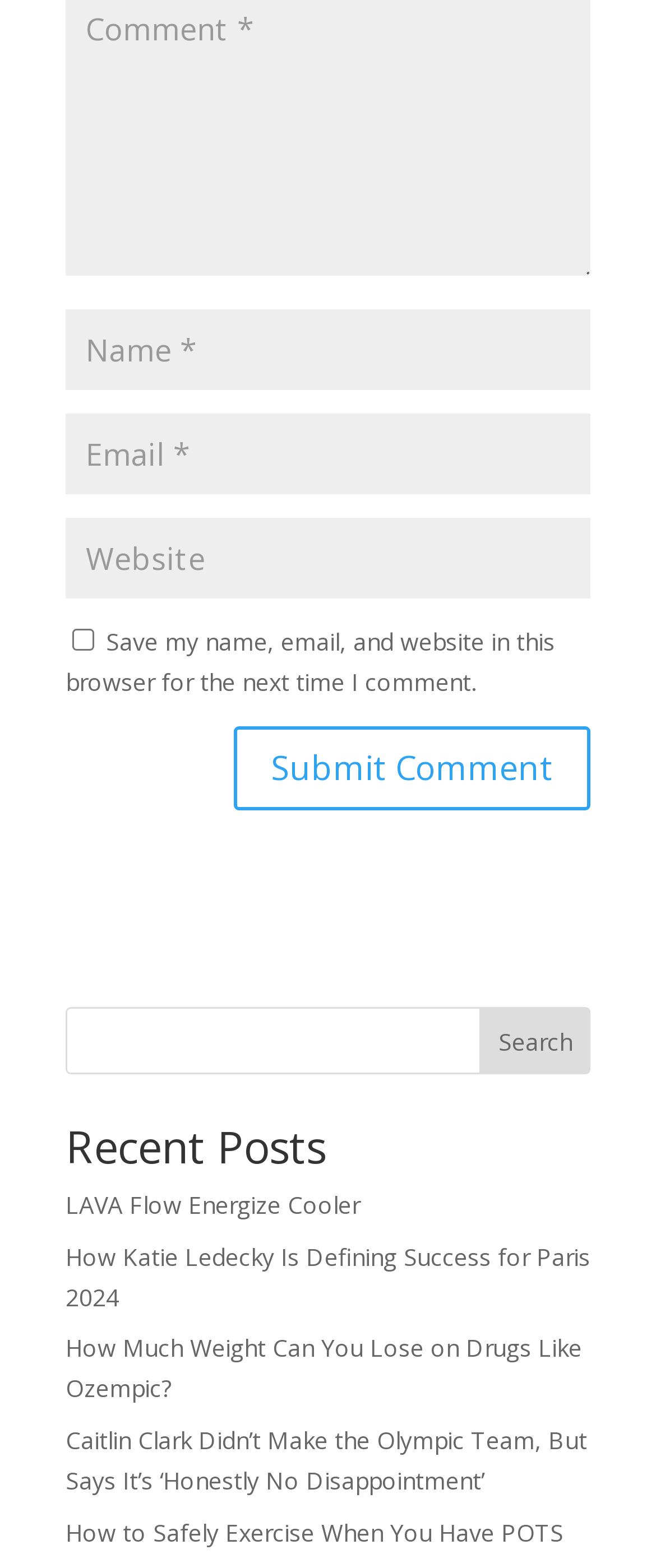Locate the UI element described as follows: "Search". Return the bounding box coordinates as four float numbers between 0 and 1 in the order [left, top, right, bottom].

[0.732, 0.642, 0.9, 0.685]